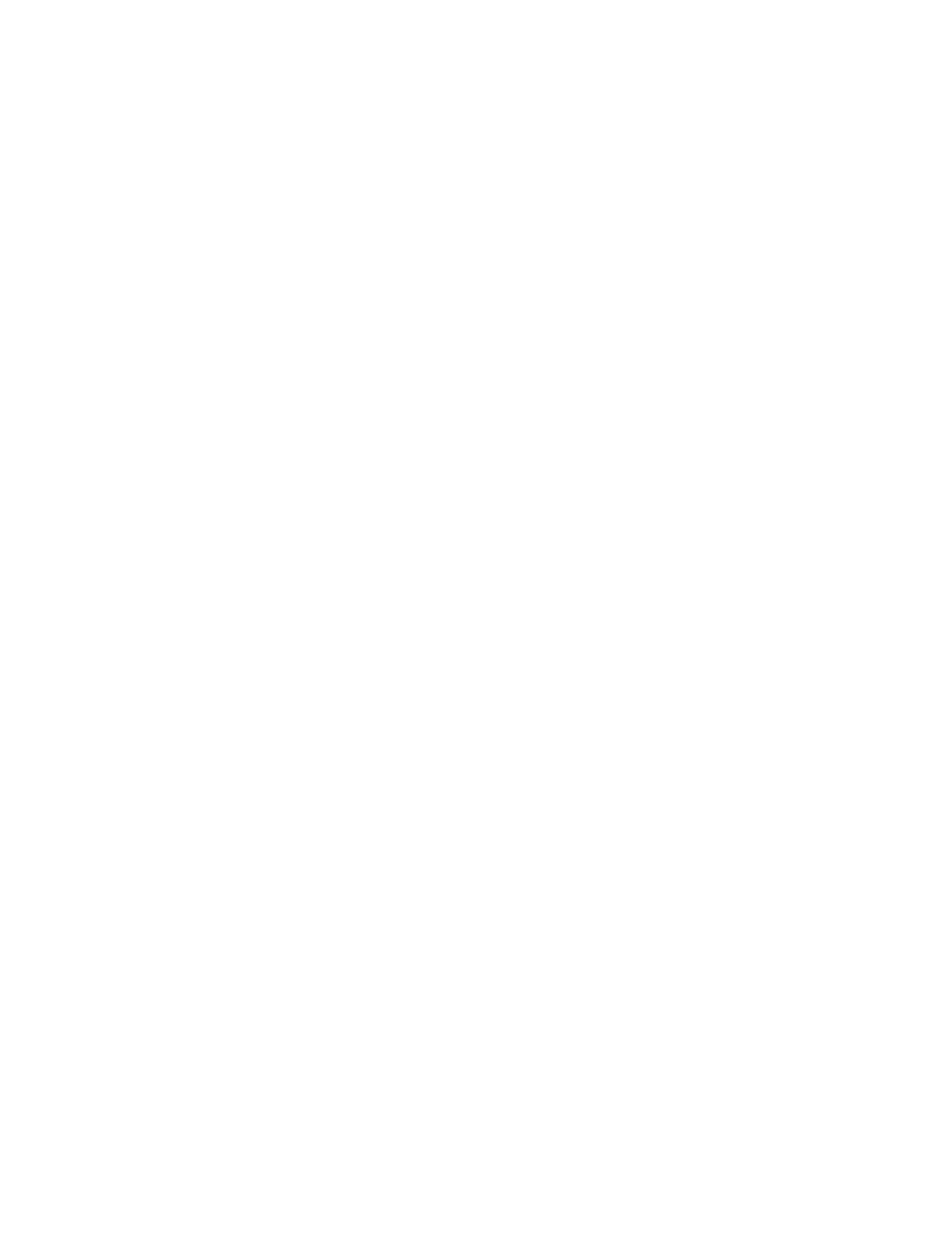What is the purpose of the 'Jobs Alert' section?
Based on the visual, give a brief answer using one word or a short phrase.

Subscribe to JobEka